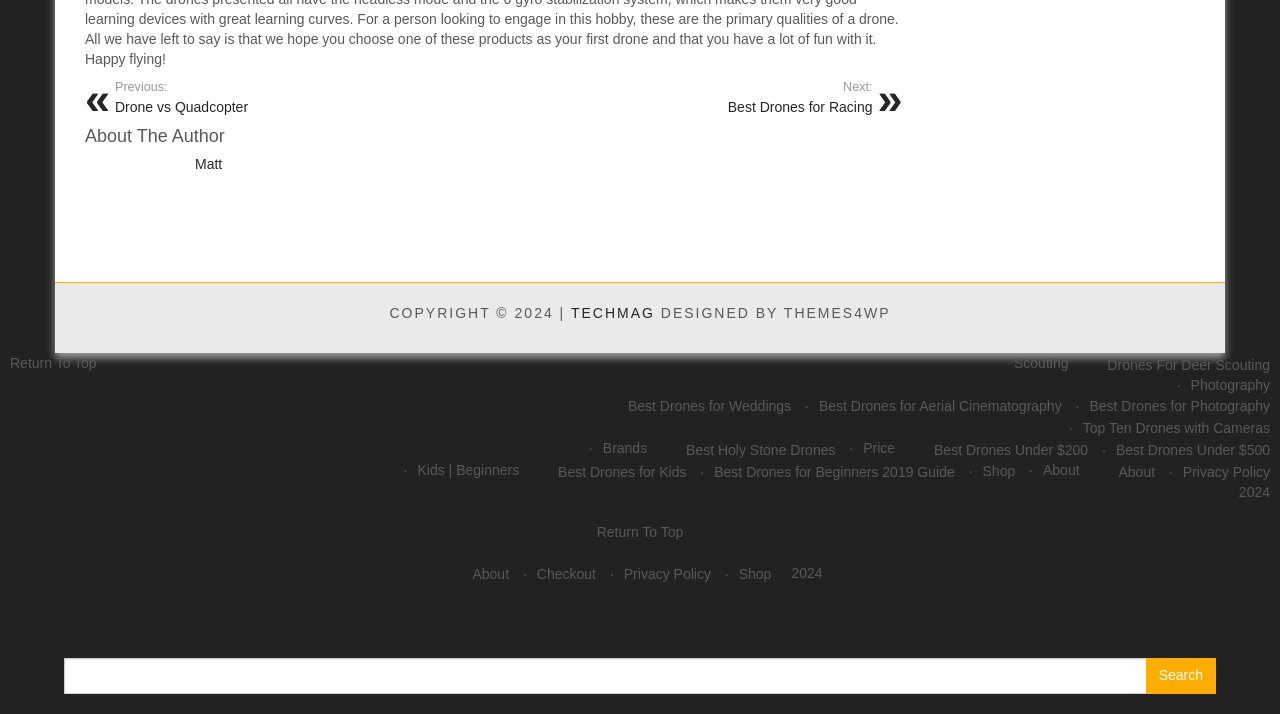What categories of drones are discussed on this webpage?
Based on the image, provide a one-word or brief-phrase response.

Racing, Photography, etc.